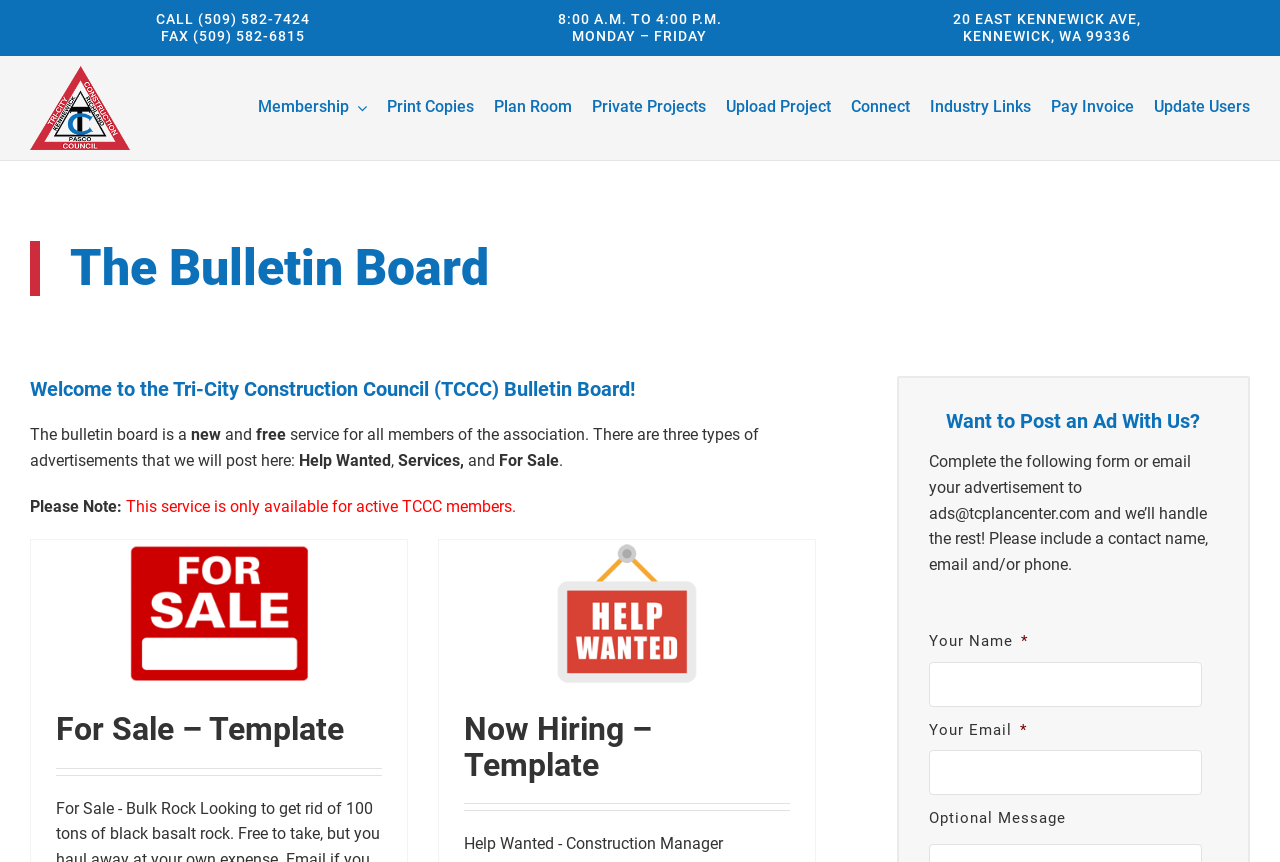Please provide a comprehensive response to the question based on the details in the image: What is the email address to send advertisements to?

The email address to send advertisements to is mentioned in the paragraph below the 'Want to Post an Ad With Us?' heading, which instructs users to email their advertisements to 'ads@tcplancenter.com'.